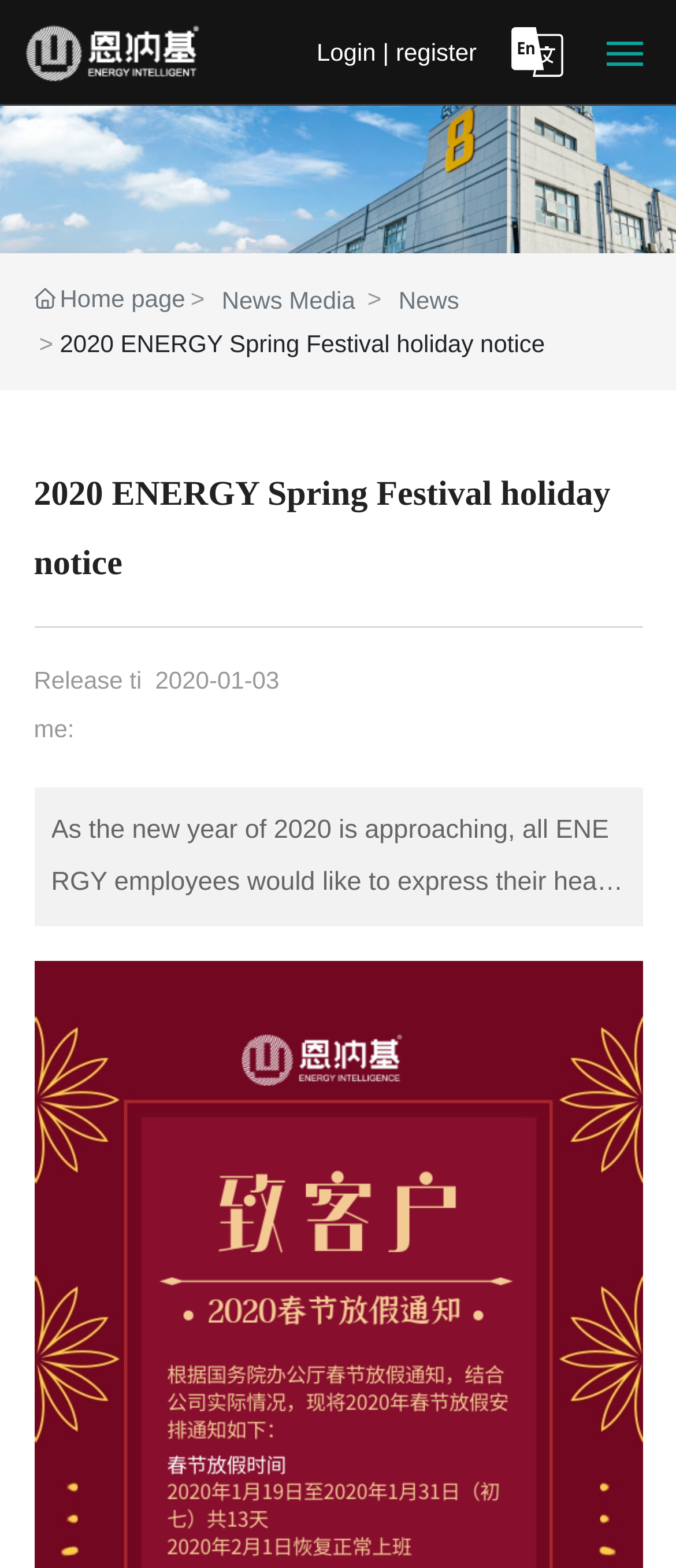Locate the bounding box of the UI element described in the following text: "Service".

[0.051, 0.26, 0.909, 0.284]